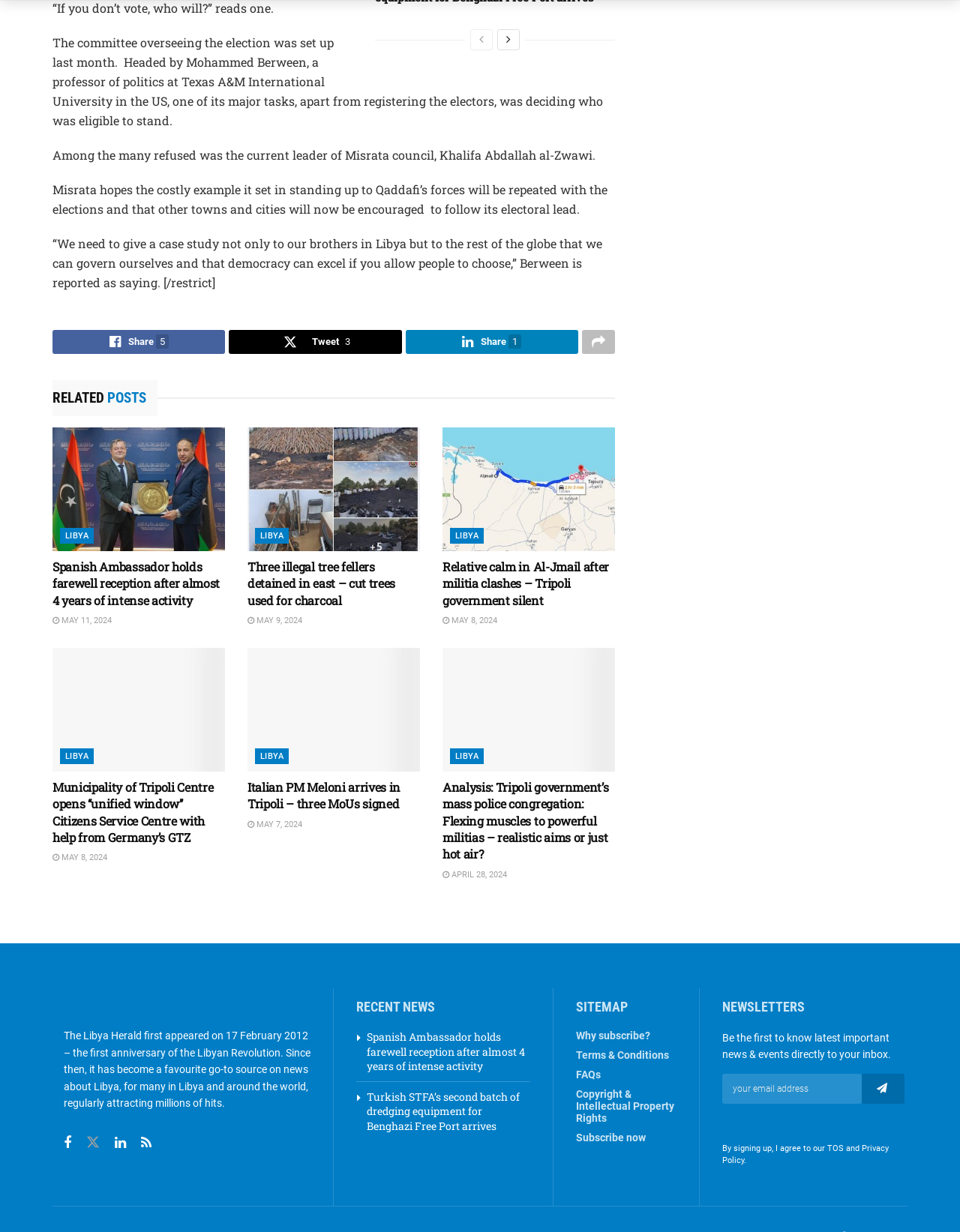How many social media links are at the bottom of the page?
Answer the question in a detailed and comprehensive manner.

I counted the number of social media links at the bottom of the page, which are 4.